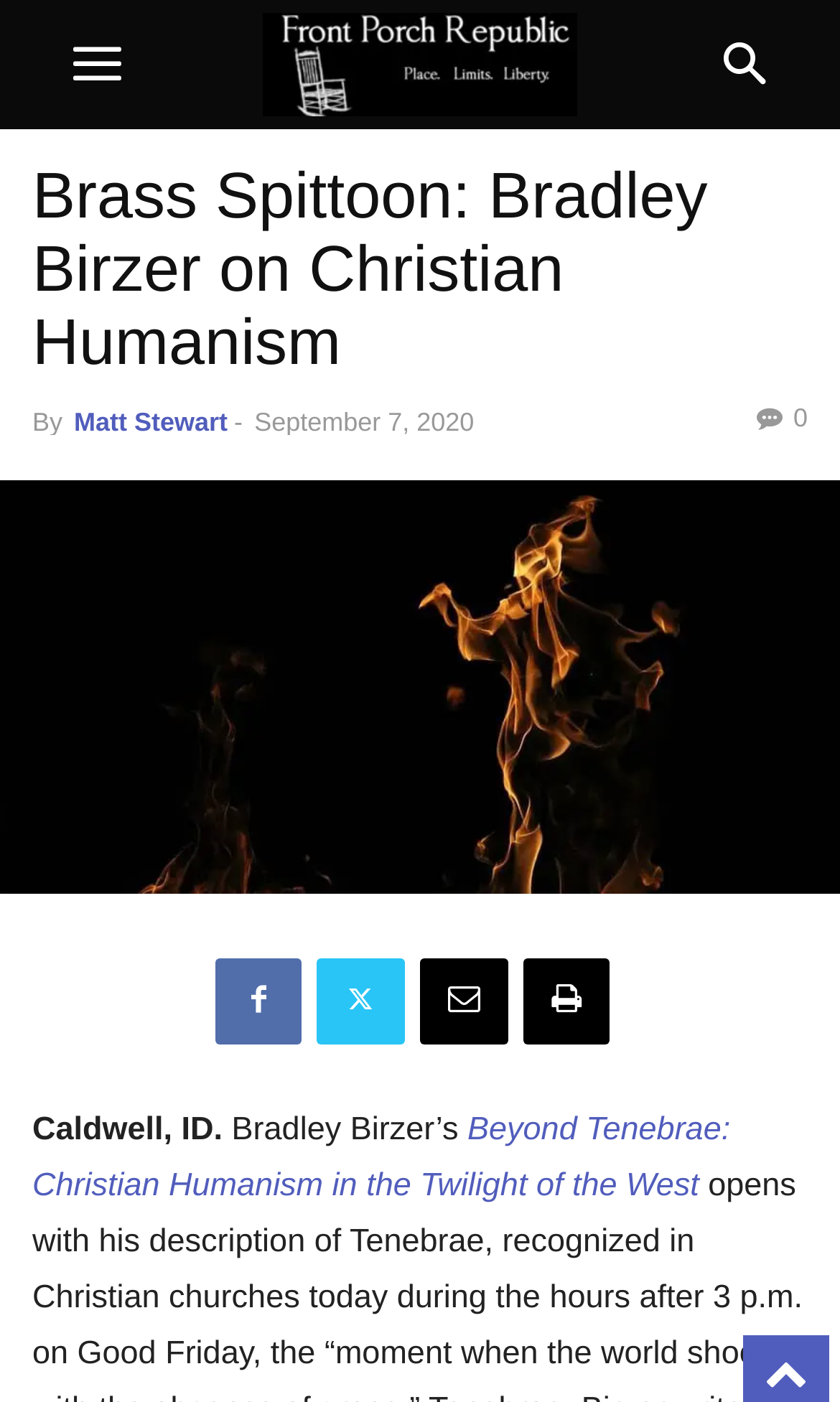Please answer the following question using a single word or phrase: 
What is the date of the article?

September 7, 2020